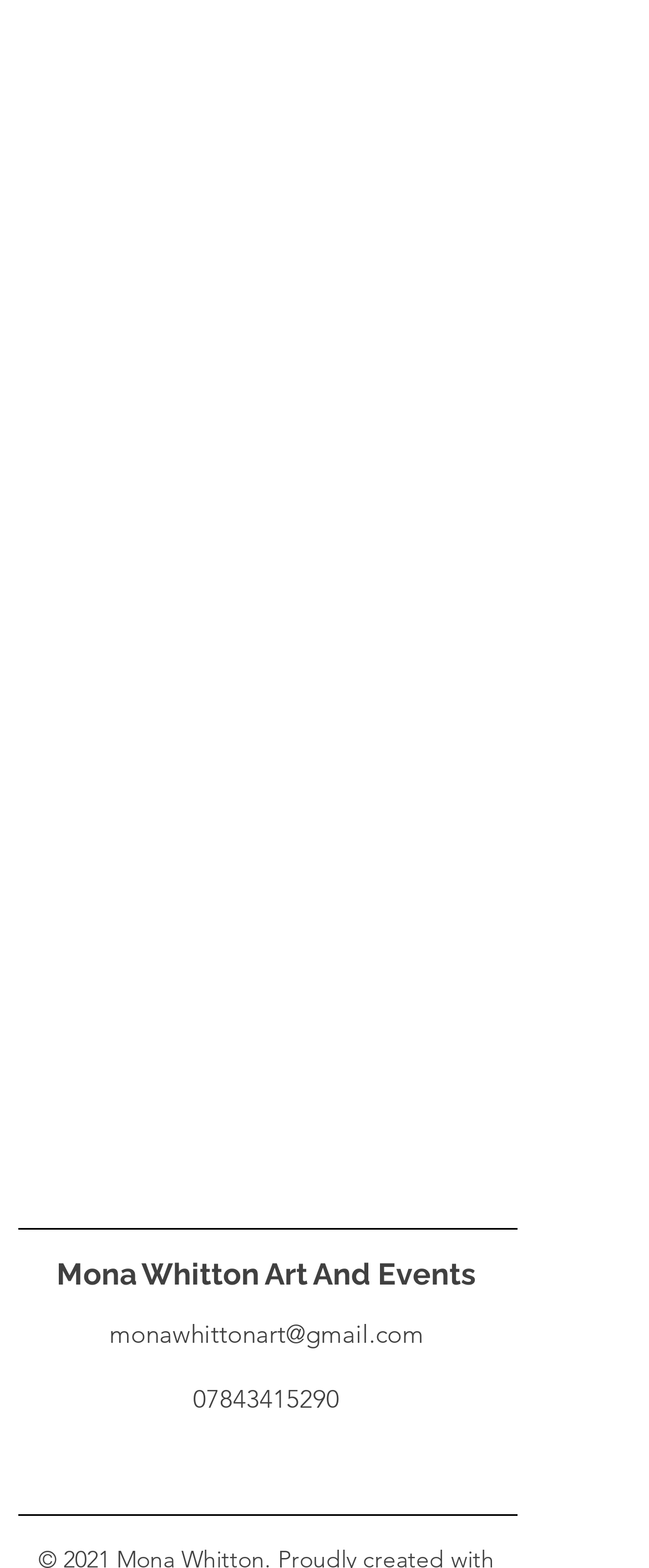Identify and provide the bounding box coordinates of the UI element described: "Contact Us". The coordinates should be formatted as [left, top, right, bottom], with each number being a float between 0 and 1.

None